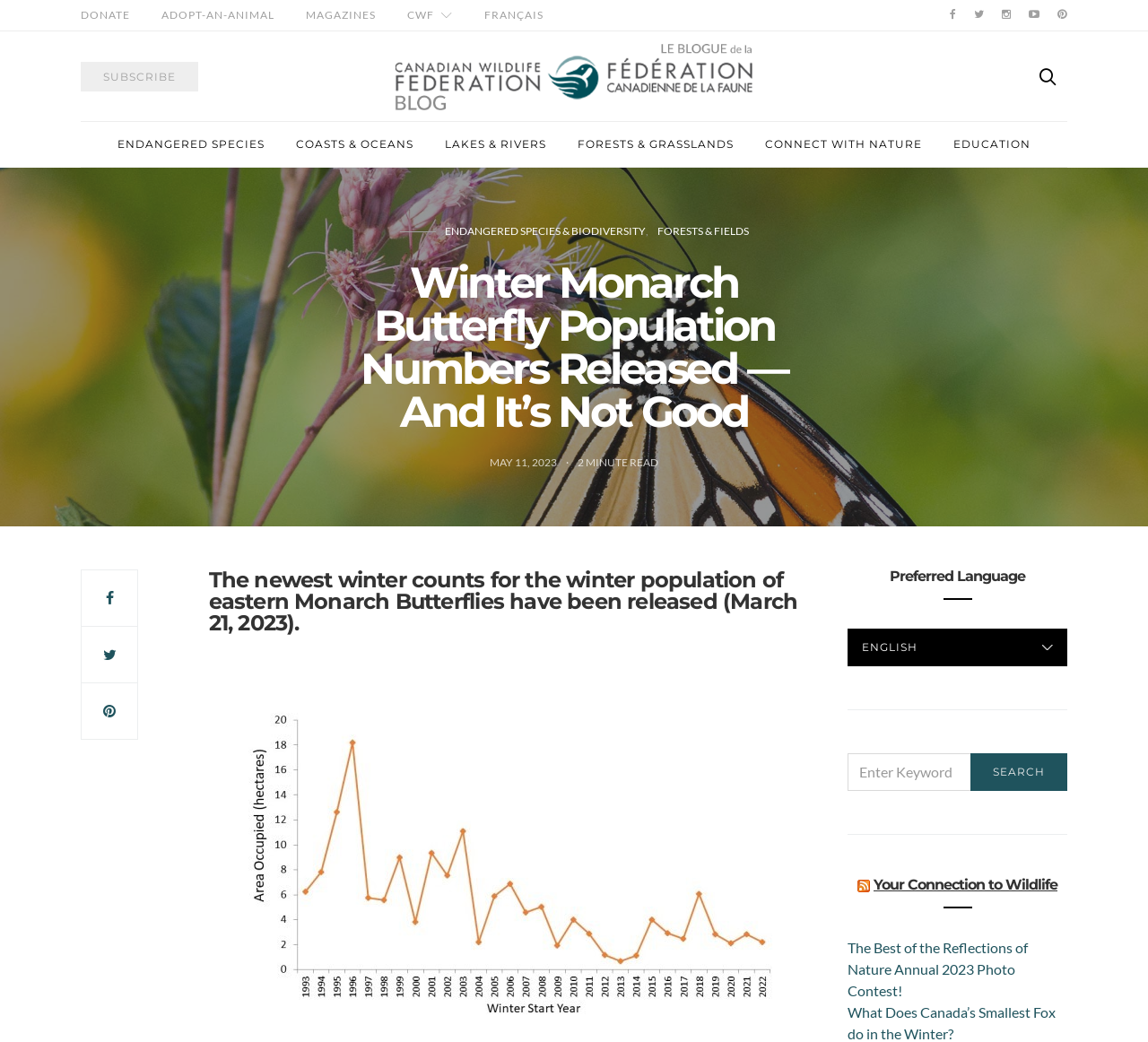Give a short answer to this question using one word or a phrase:
How many minutes does it take to read the main article?

2